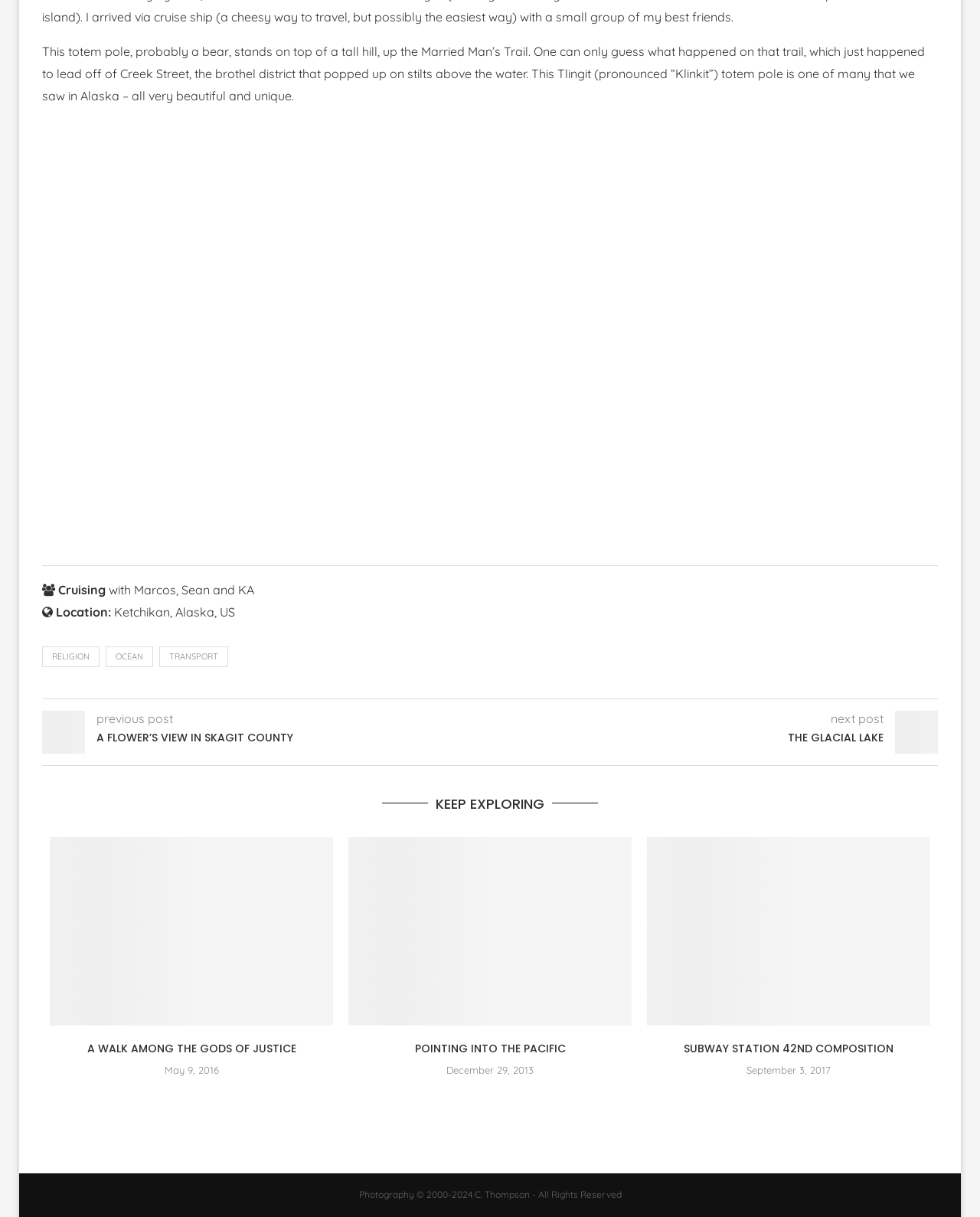Where is the location of the totem pole?
Use the image to give a comprehensive and detailed response to the question.

The location of the totem pole is Ketchikan, Alaska, US, as mentioned in the StaticText element with ID 218, which provides the location information.